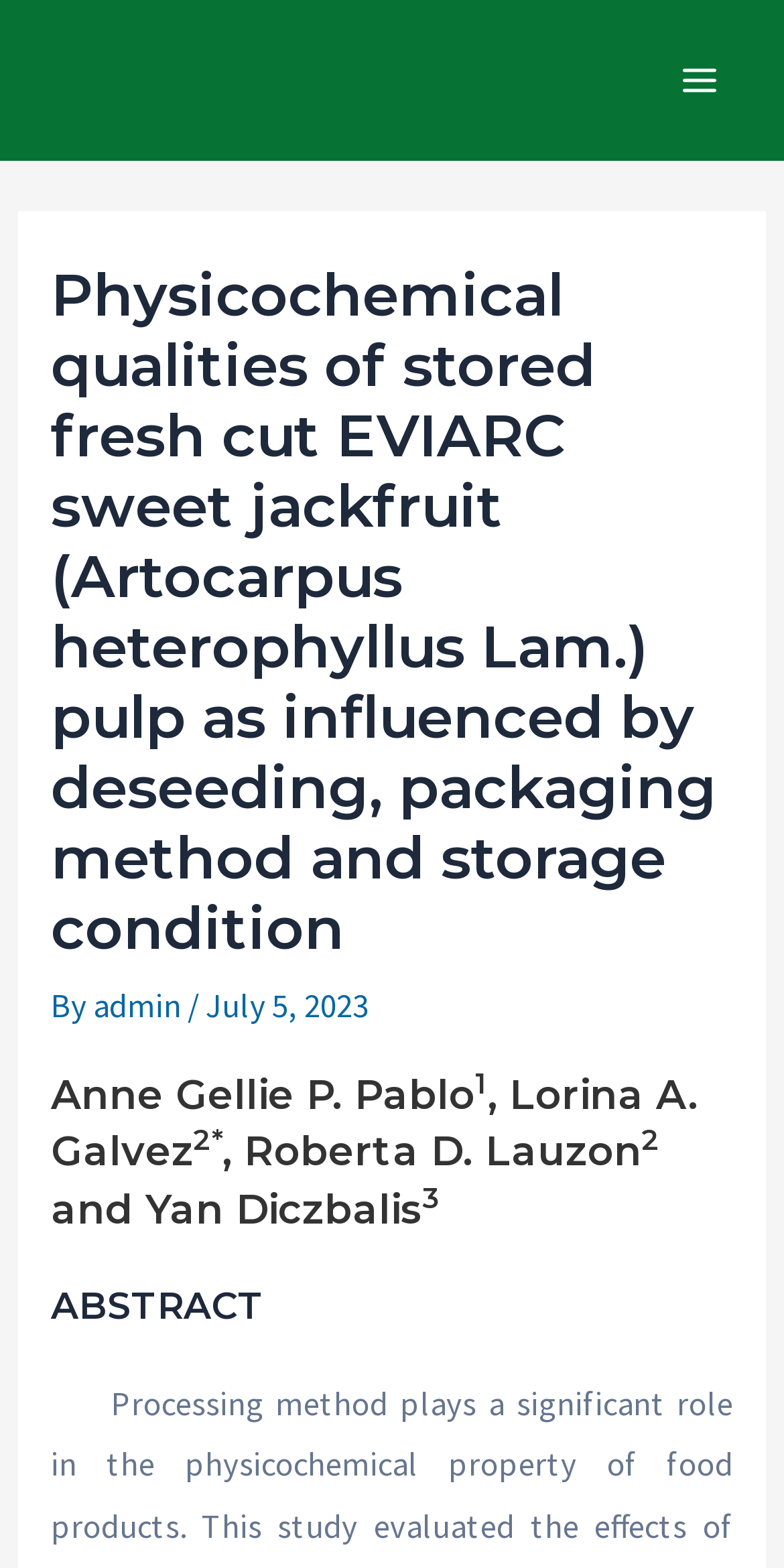What is the type of the article?
Using the information from the image, answer the question thoroughly.

The webpage appears to be a research article, given the presence of authors, abstract, and a formal title, which suggests that it is a scholarly article.